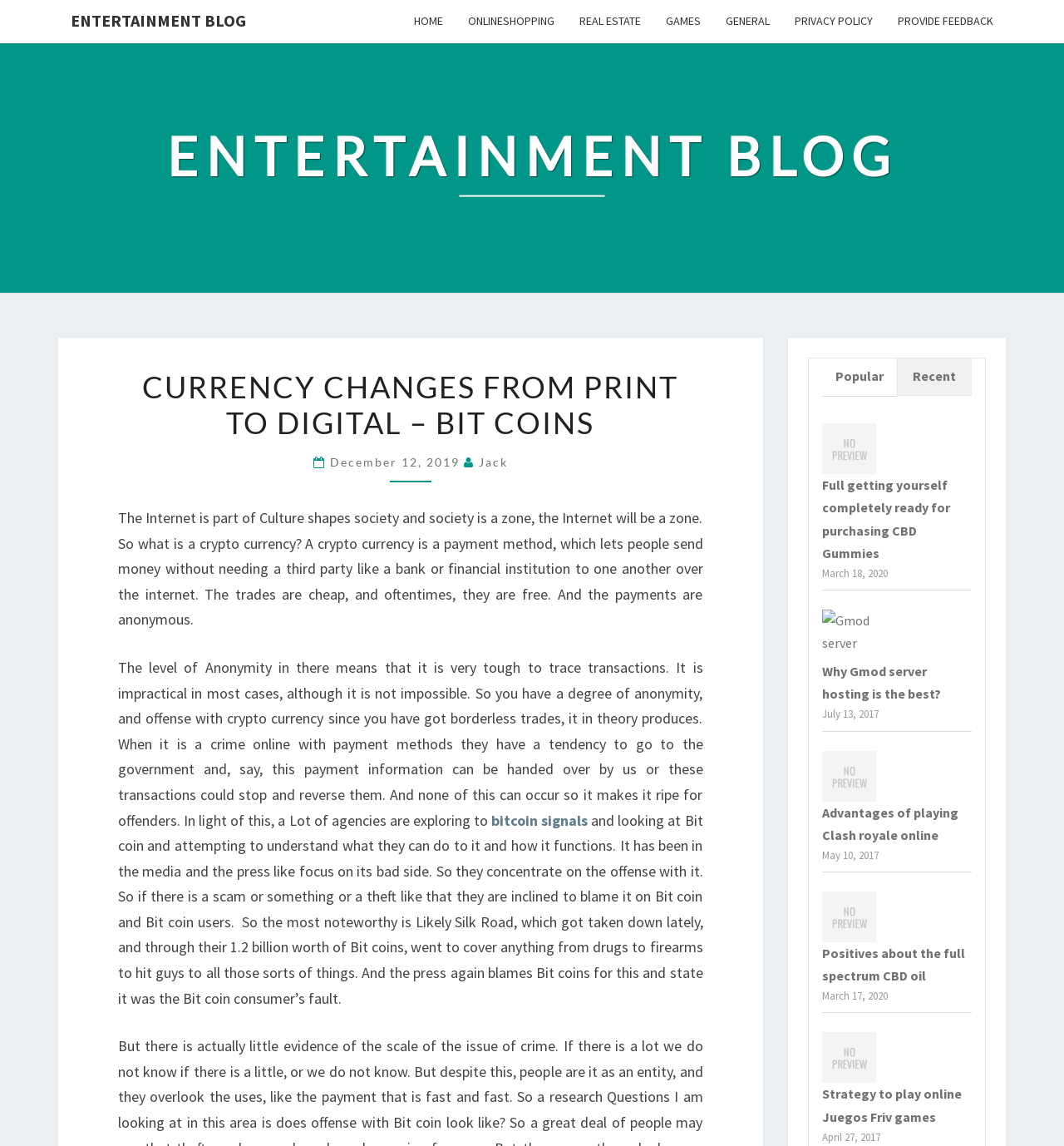What is the date of the blog post?
Relying on the image, give a concise answer in one word or a brief phrase.

December 12, 2019